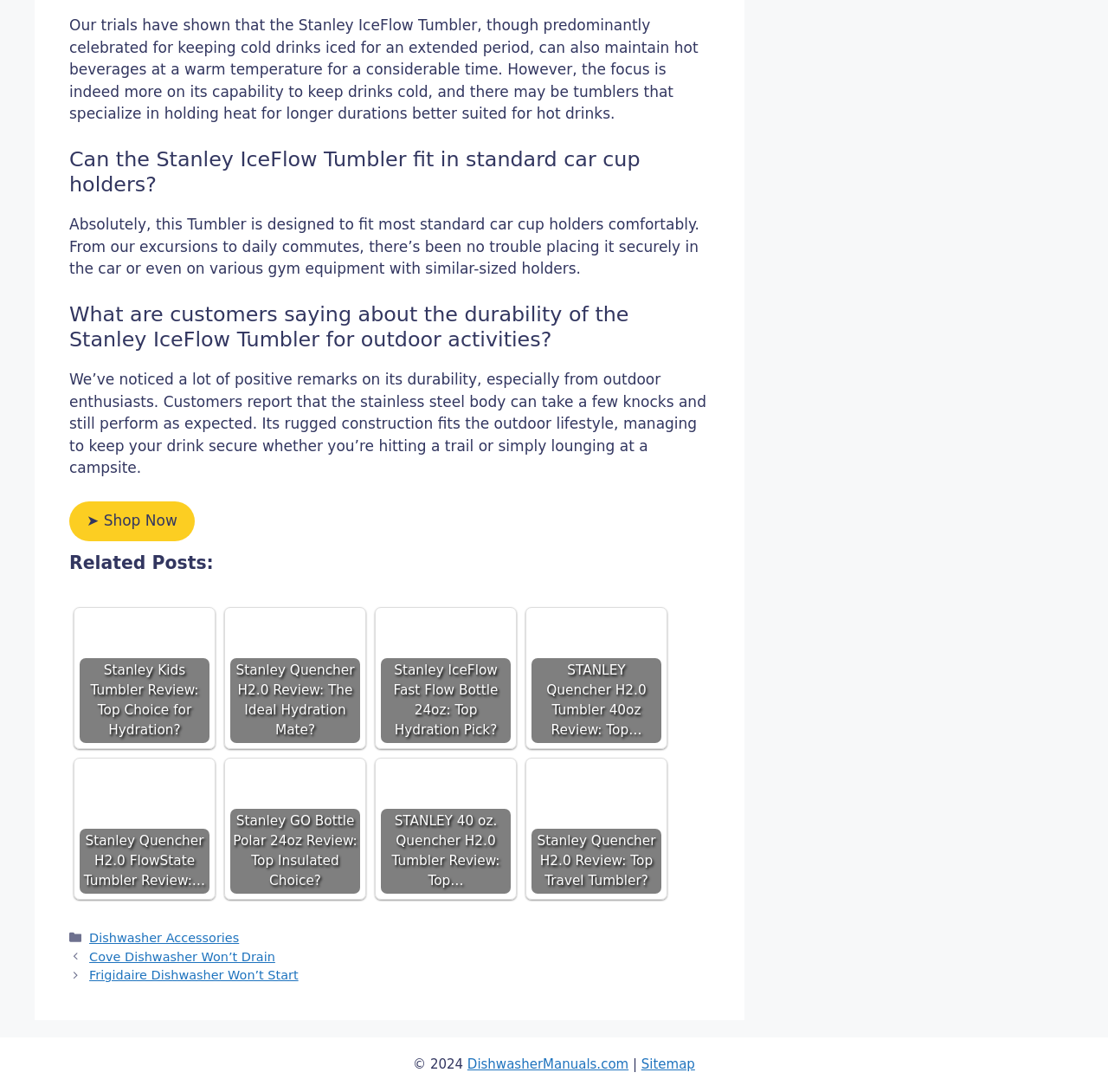Identify the bounding box coordinates of the part that should be clicked to carry out this instruction: "View the 'Related Posts'".

[0.062, 0.506, 0.193, 0.525]